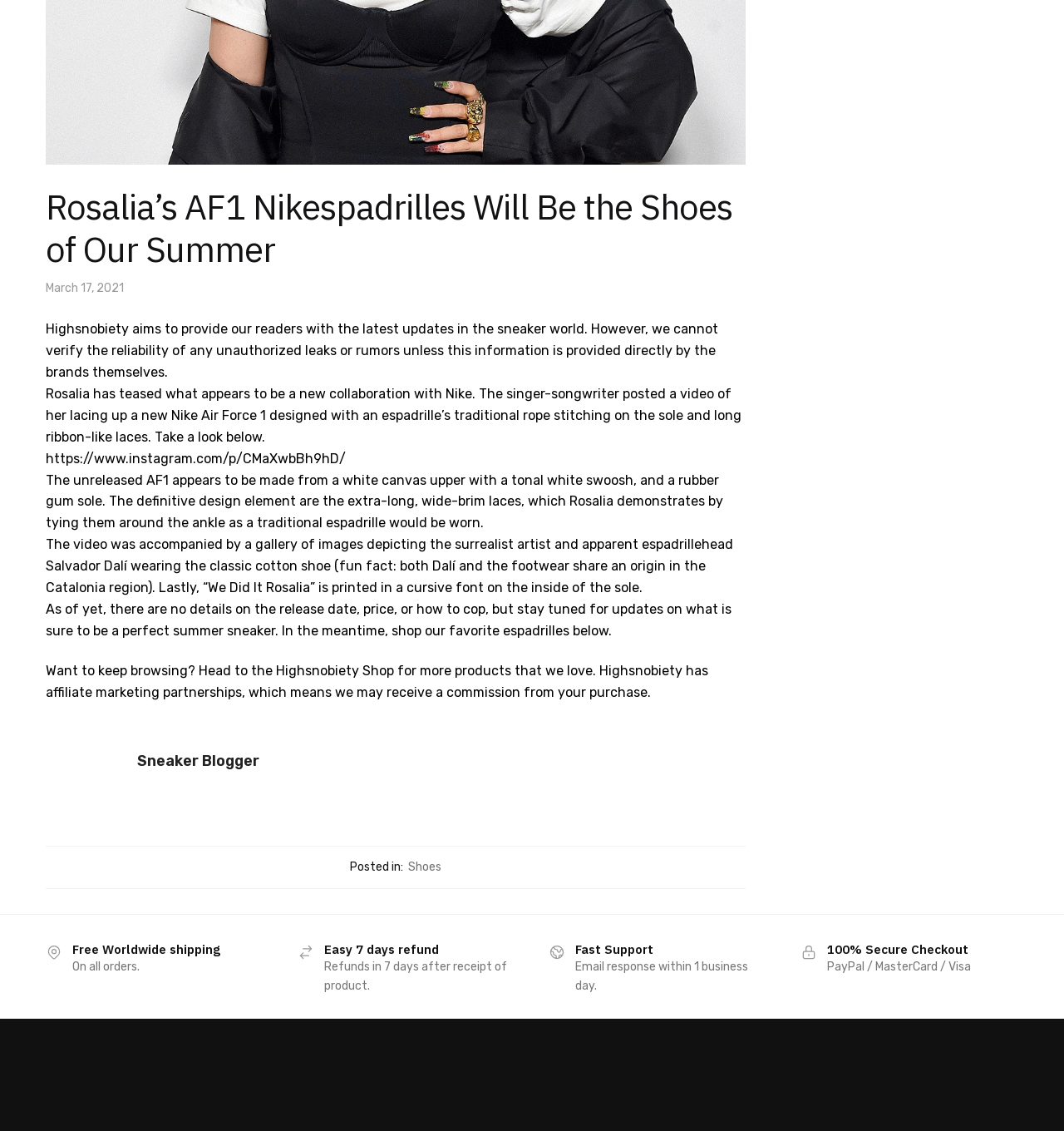Specify the bounding box coordinates (top-left x, top-left y, bottom-right x, bottom-right y) of the UI element in the screenshot that matches this description: Sneaker Blogger

[0.129, 0.655, 0.701, 0.677]